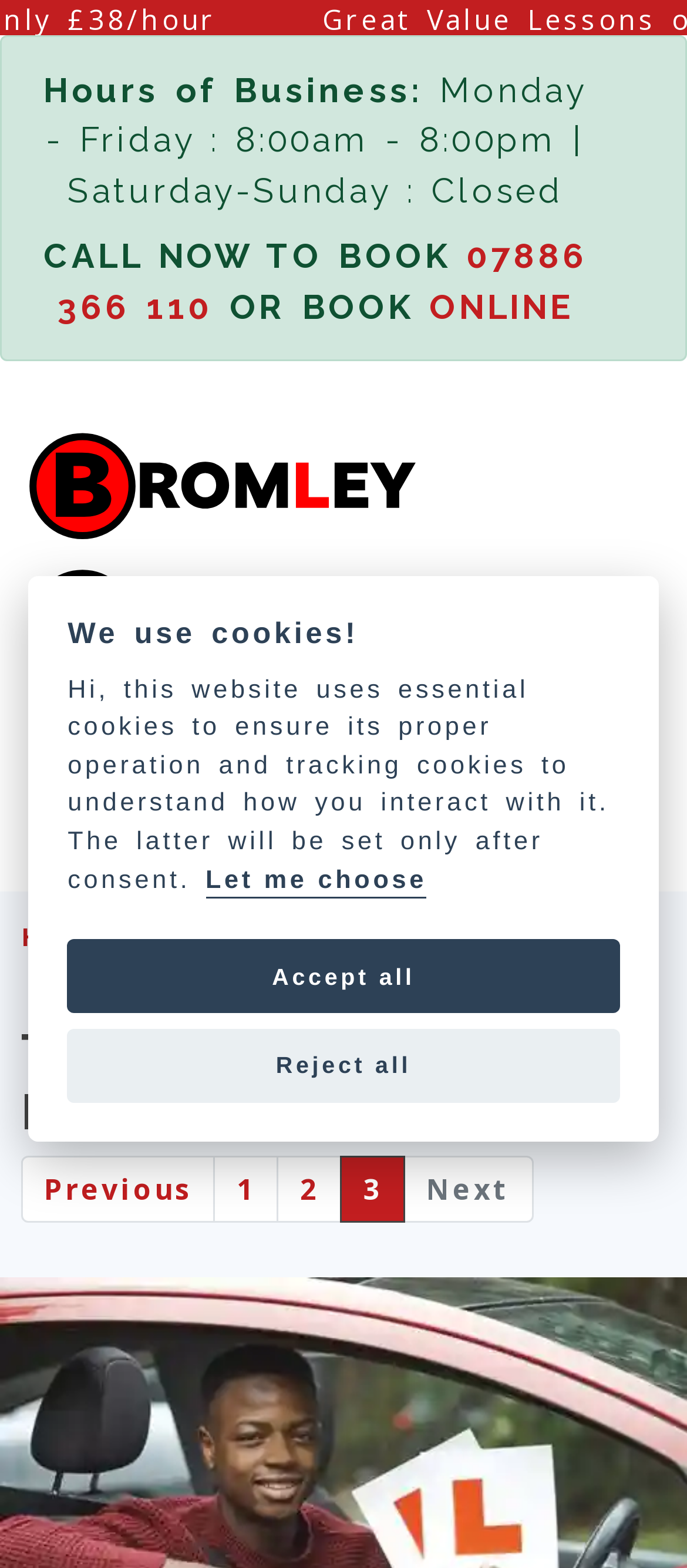Please determine the primary heading and provide its text.

Thinking Of Learning To Drive